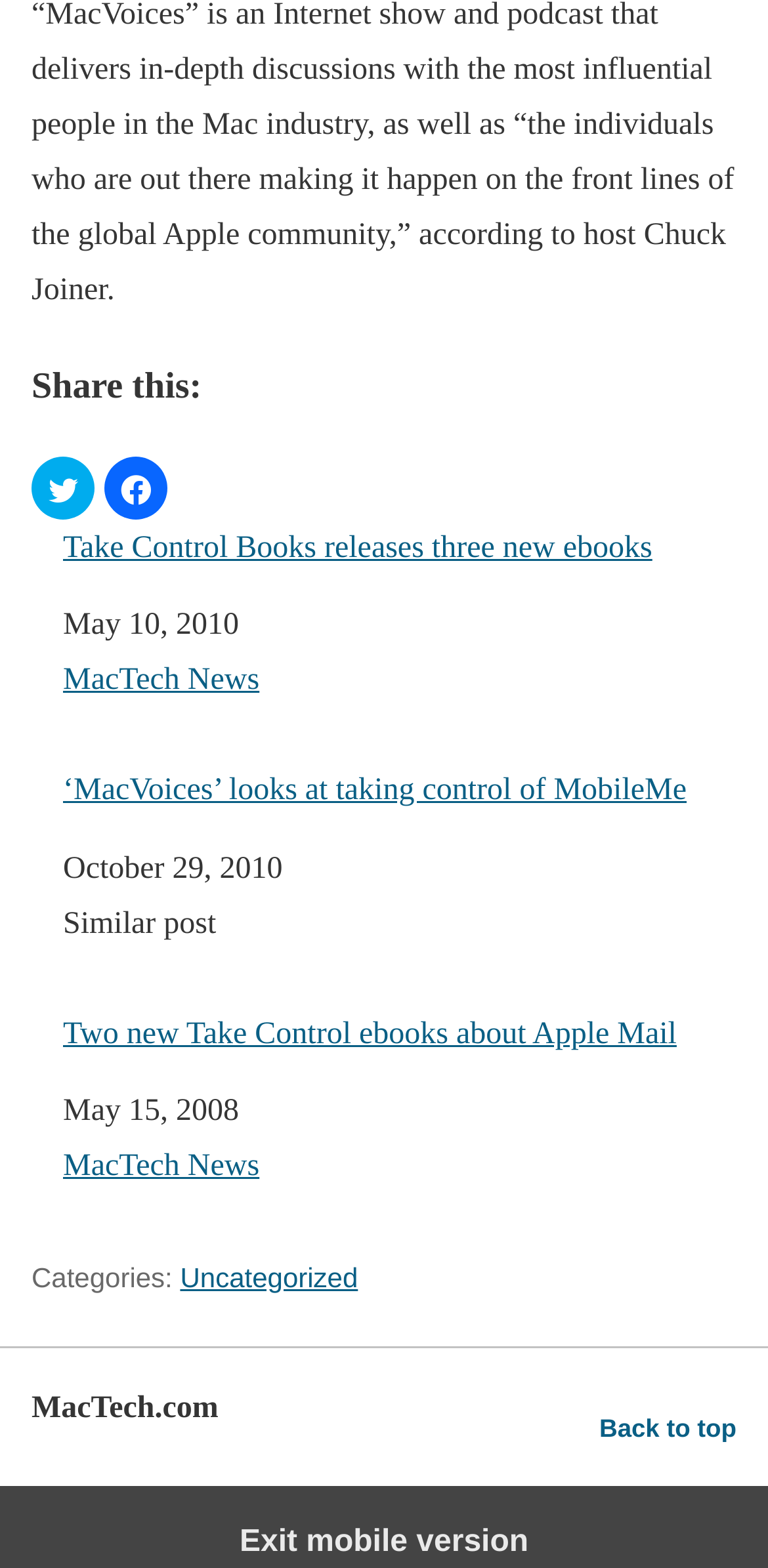Could you highlight the region that needs to be clicked to execute the instruction: "Explore Financial Literacy"?

None